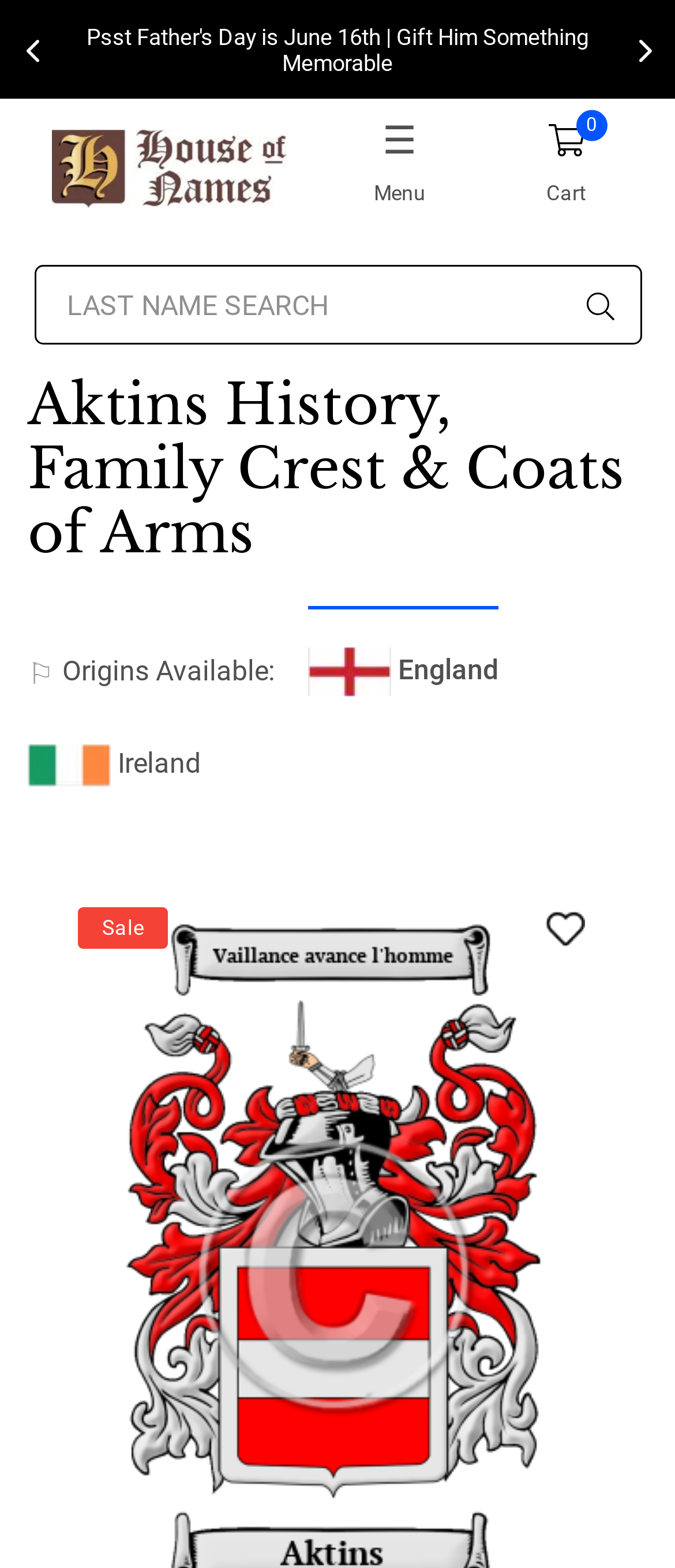Locate the bounding box coordinates of the clickable area to execute the instruction: "Search for a last name". Provide the coordinates as four float numbers between 0 and 1, represented as [left, top, right, bottom].

[0.05, 0.169, 0.95, 0.22]